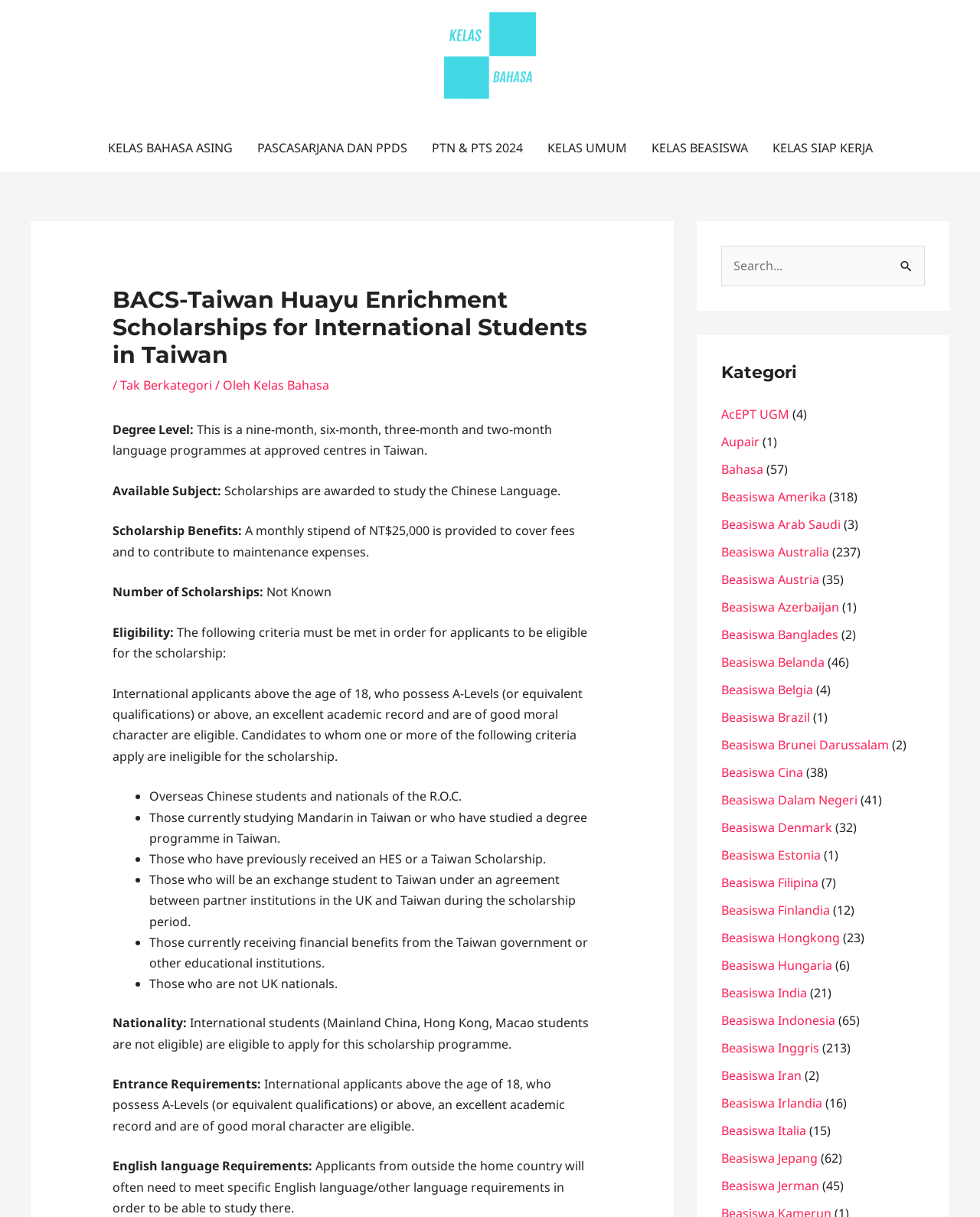Provide the bounding box coordinates of the HTML element this sentence describes: "Russia". The bounding box coordinates consist of four float numbers between 0 and 1, i.e., [left, top, right, bottom].

None